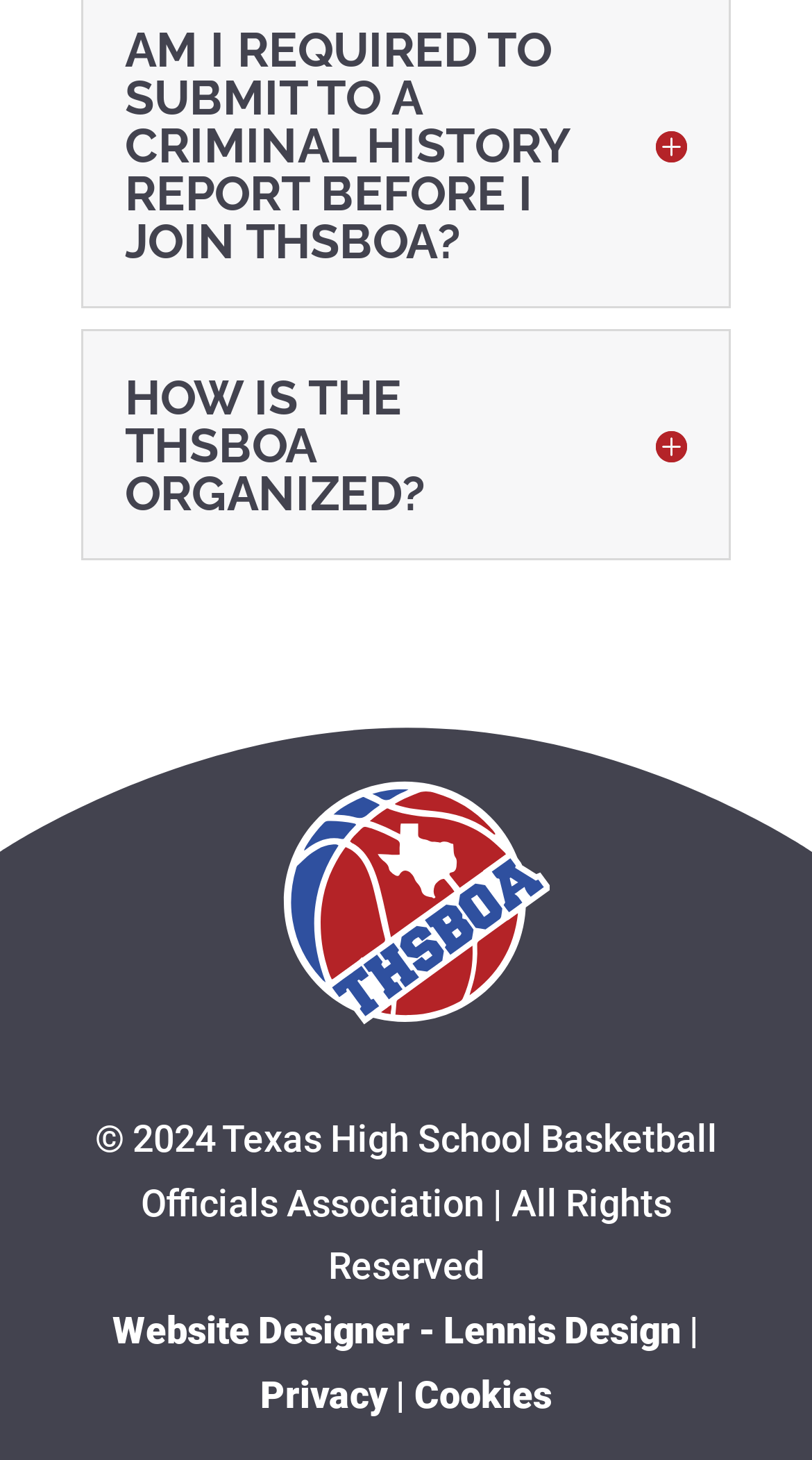What is the purpose of the image on the webpage?
Look at the image and answer the question using a single word or phrase.

Unknown